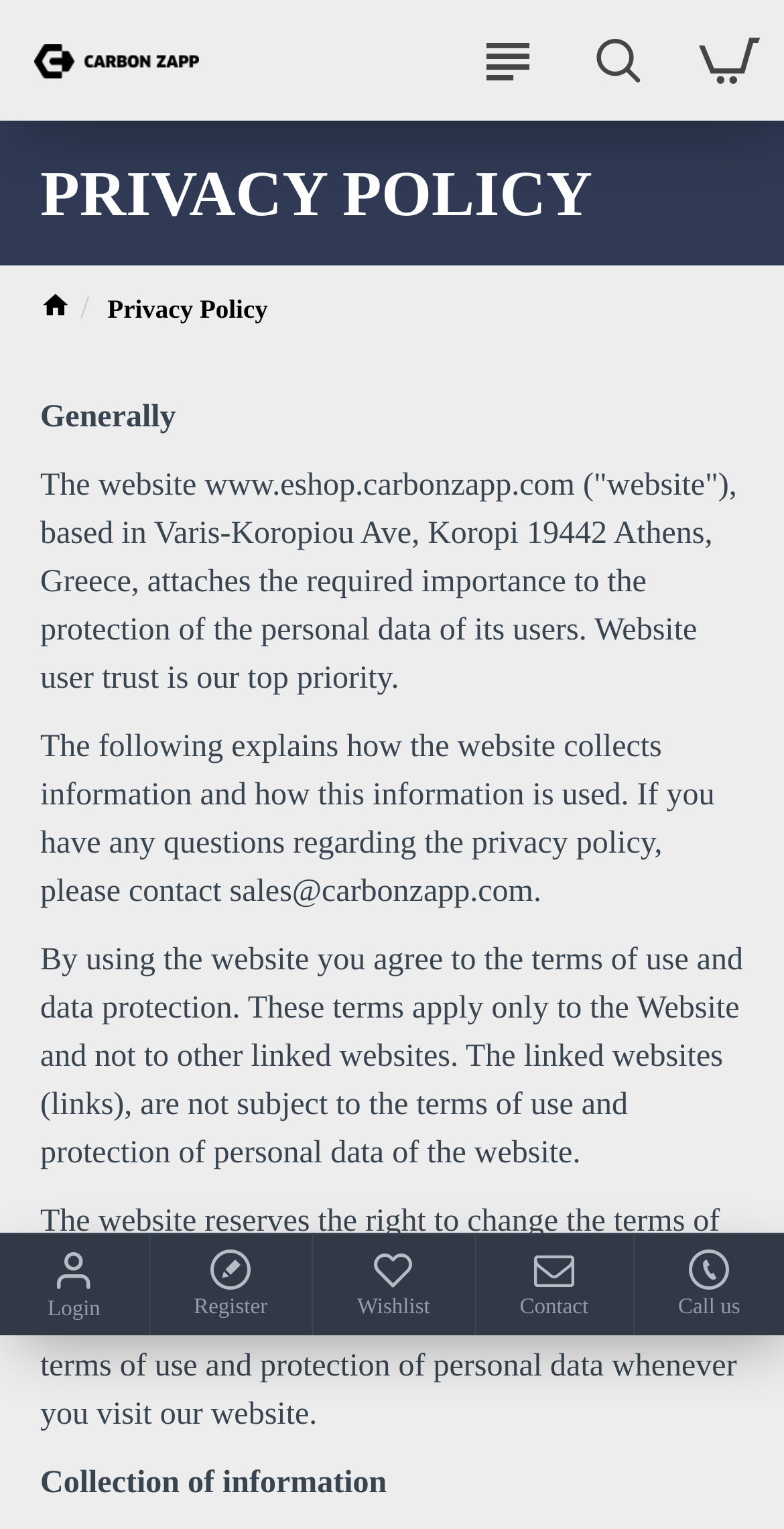Find the bounding box coordinates of the element I should click to carry out the following instruction: "View the privacy policy".

[0.137, 0.19, 0.342, 0.215]